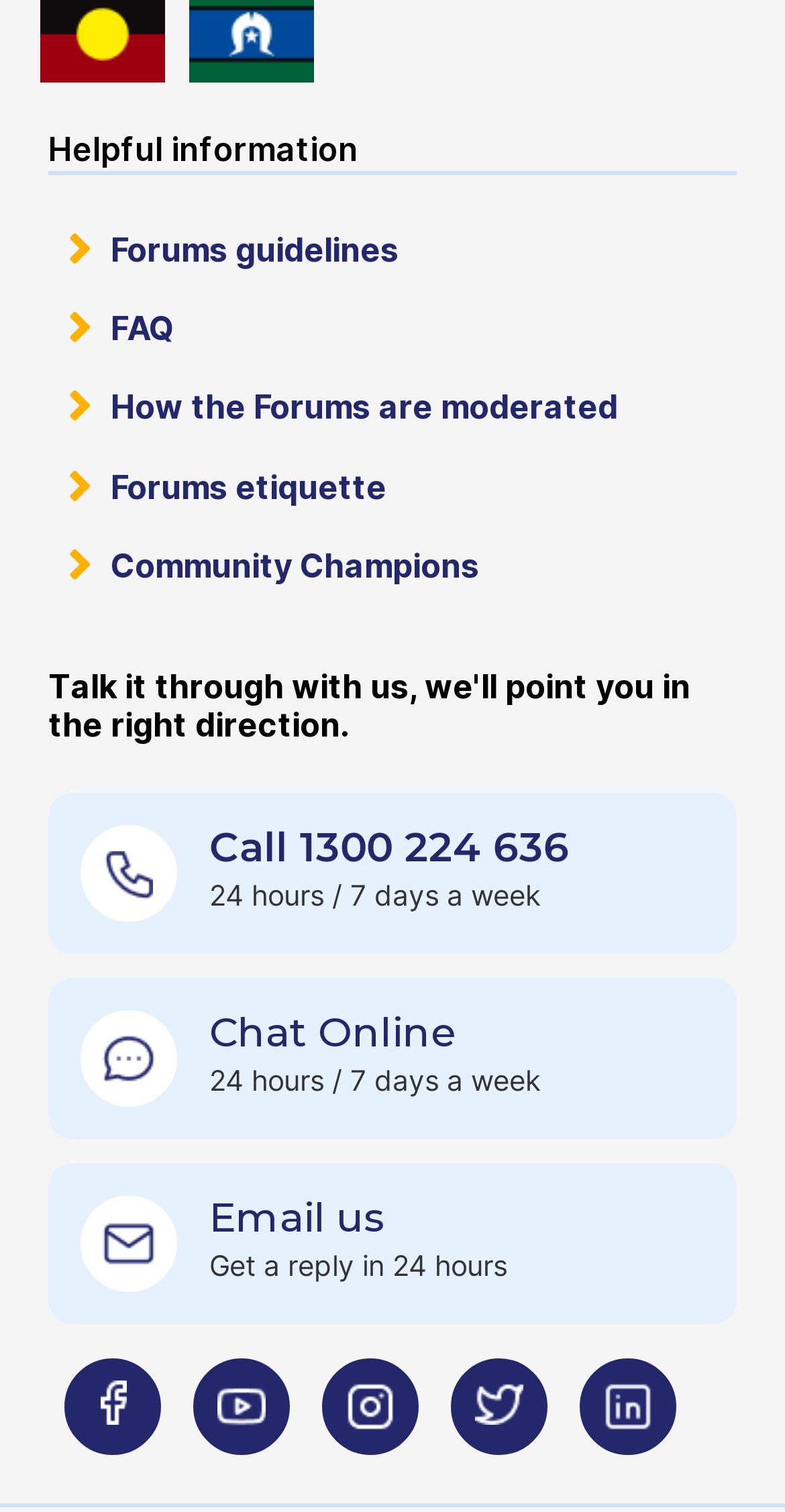Extract the bounding box for the UI element that matches this description: "parent_node: Email us".

[0.062, 0.769, 0.267, 0.876]